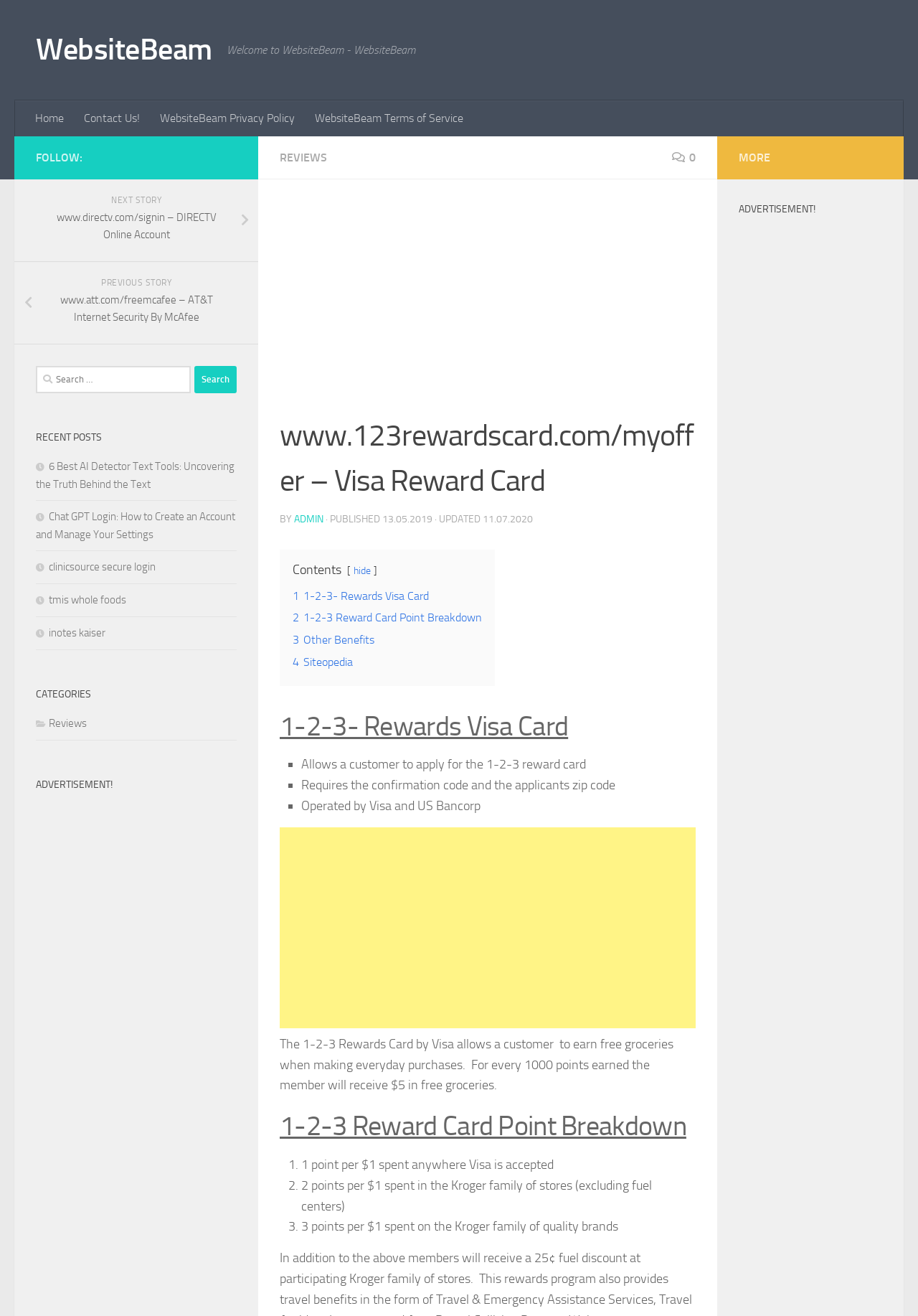What is the main heading displayed on the webpage? Please provide the text.

www.123rewardscard.com/myoffer – Visa Reward Card